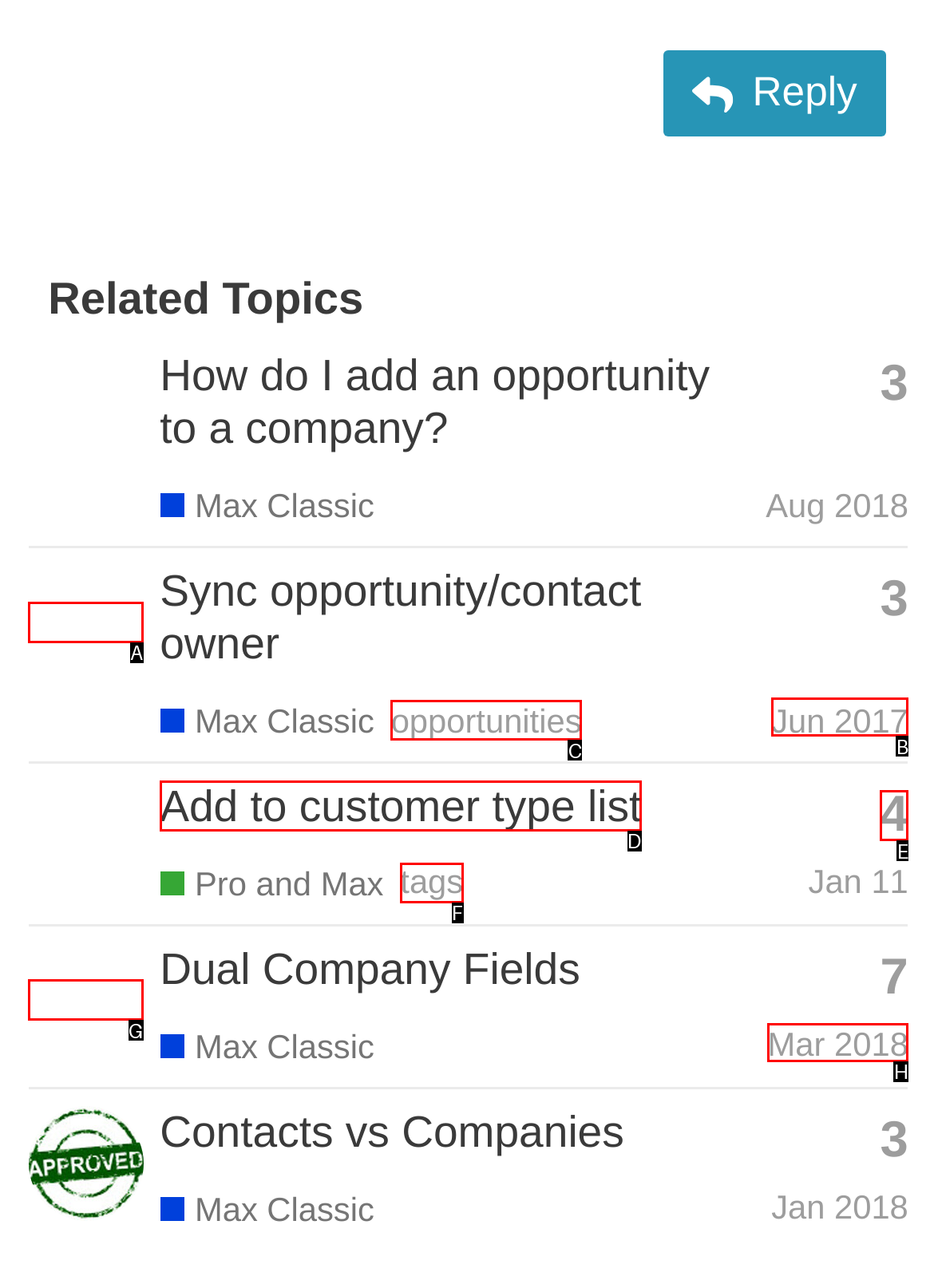Which HTML element matches the description: aria-label="martinc's profile, latest poster" the best? Answer directly with the letter of the chosen option.

A